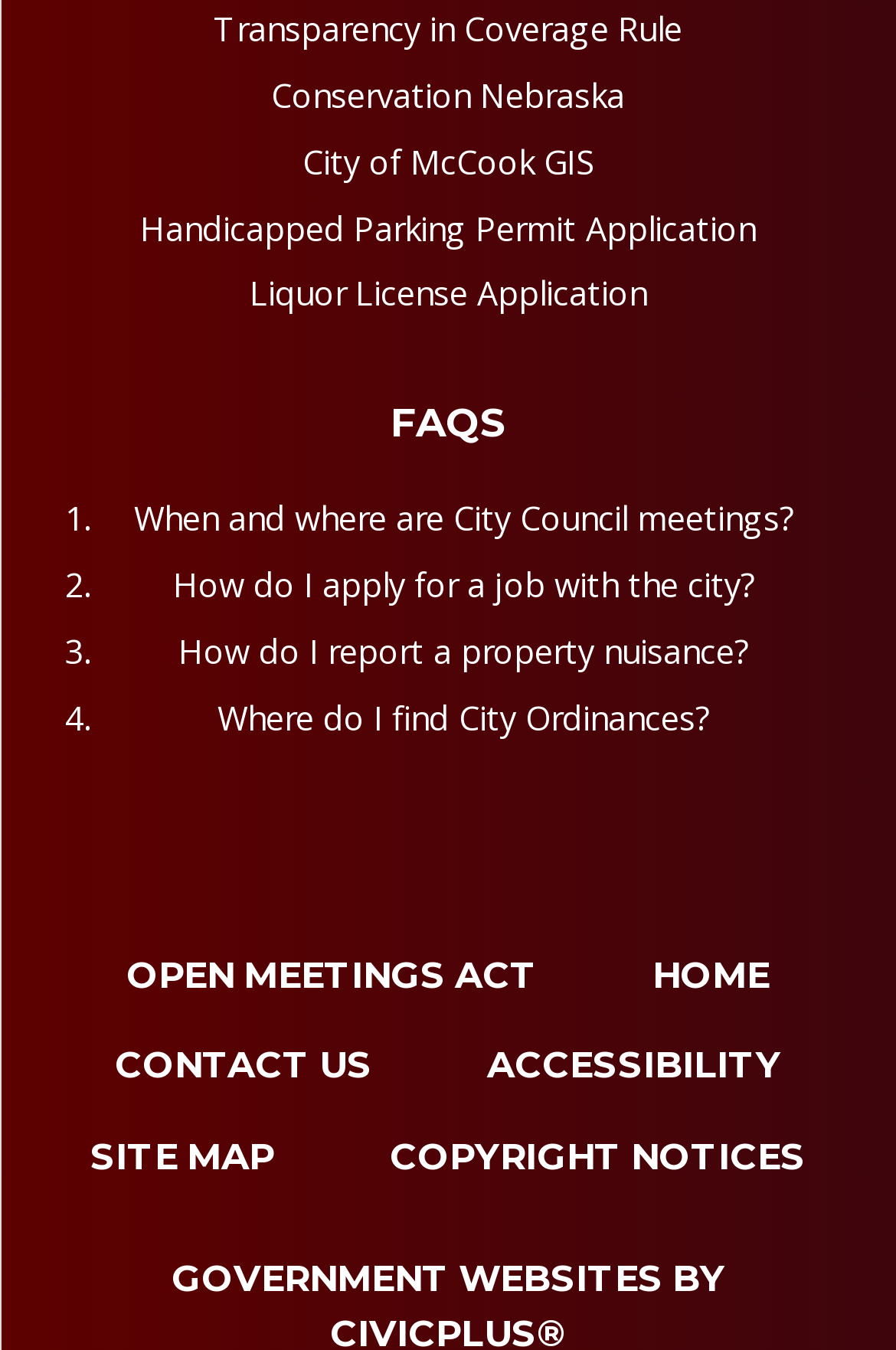Kindly determine the bounding box coordinates for the clickable area to achieve the given instruction: "Check City Ordinances".

[0.243, 0.515, 0.794, 0.548]